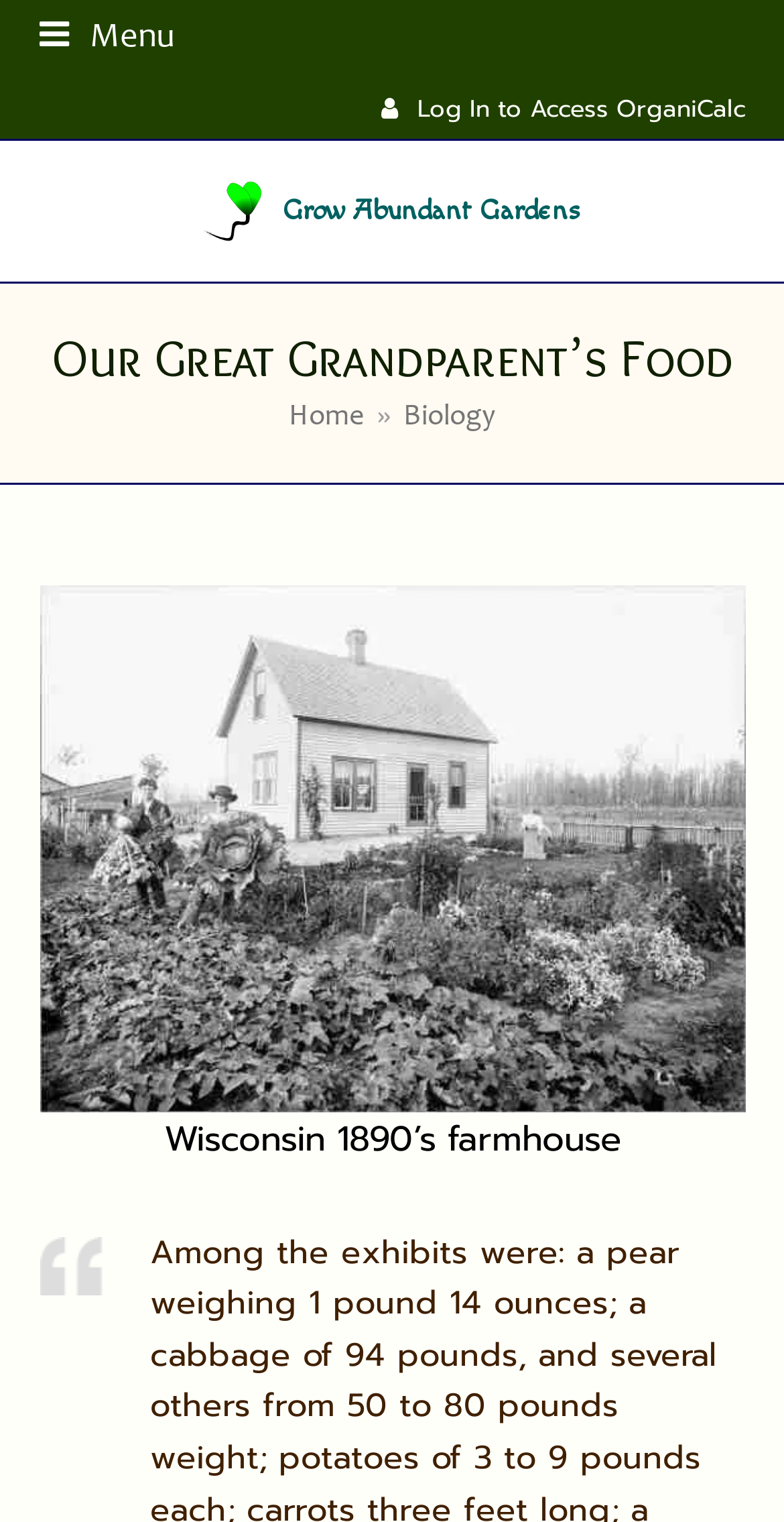Respond concisely with one word or phrase to the following query:
What is the name of the website?

Our Great Grandparent's Food